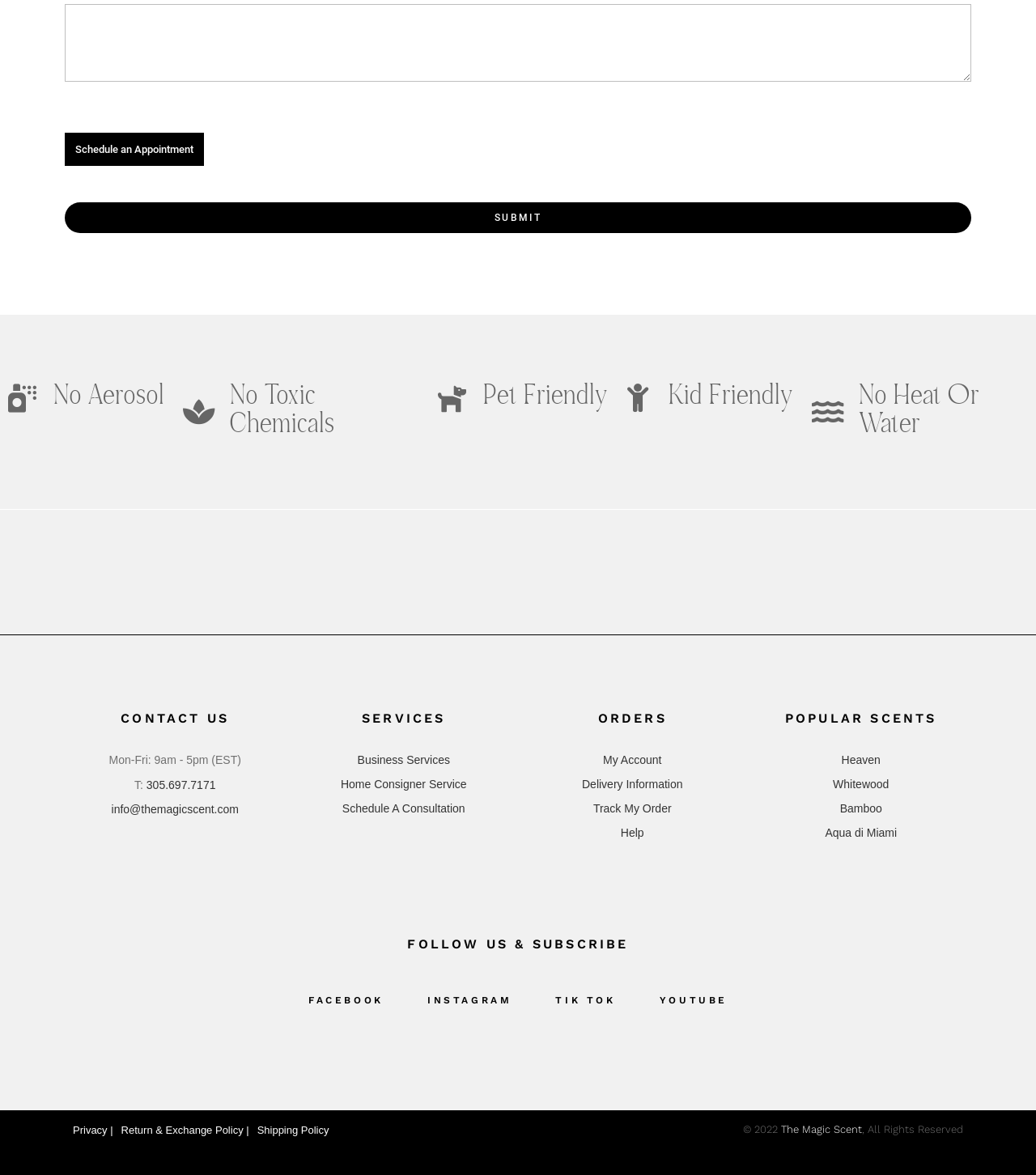Please locate the bounding box coordinates of the element that should be clicked to achieve the given instruction: "Click the Submit button".

[0.062, 0.172, 0.938, 0.198]